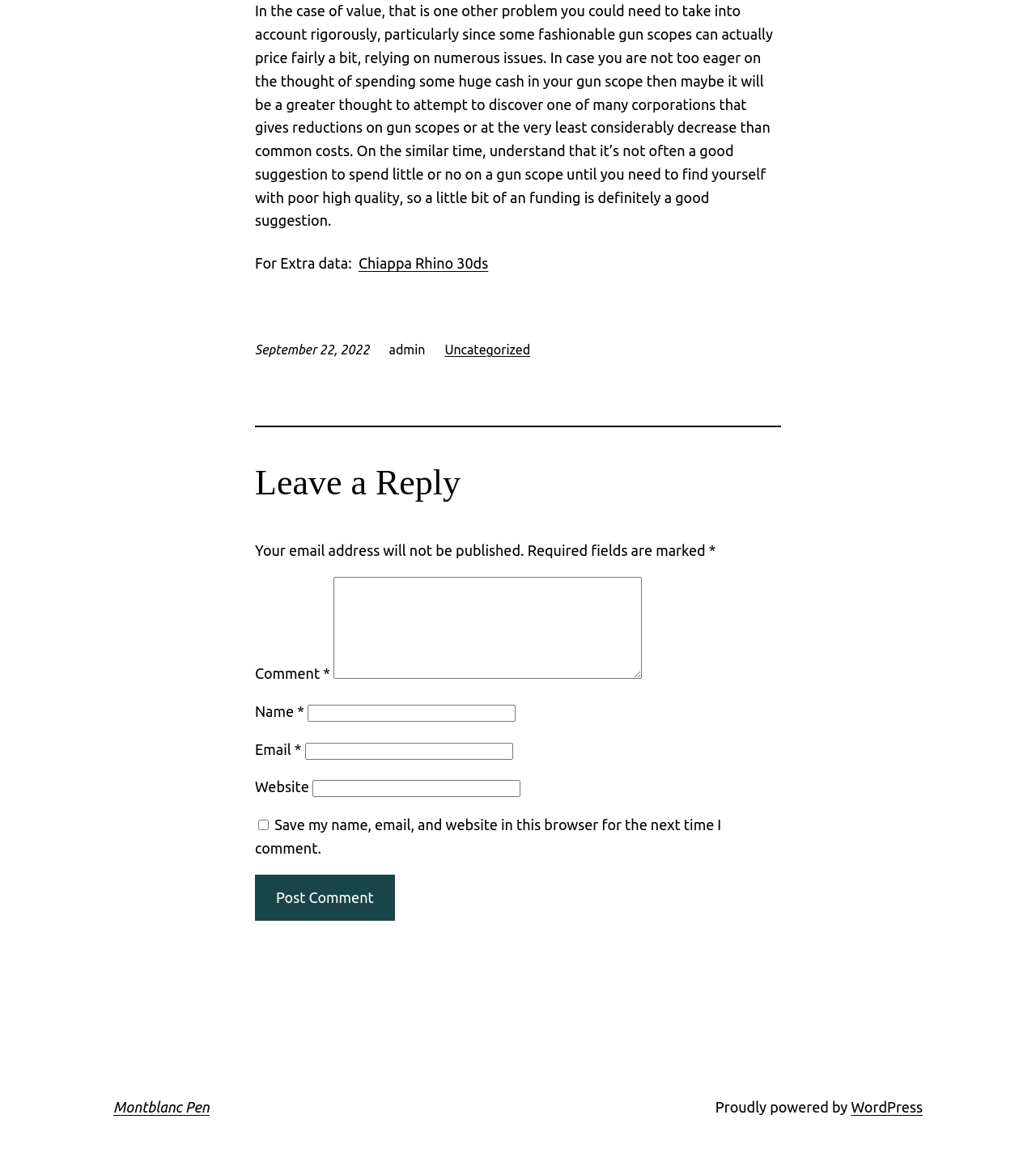Analyze the image and give a detailed response to the question:
What is the category of the article?

The category of the article can be found in the link element with the text 'Uncategorized' and the bounding box coordinates [0.429, 0.293, 0.512, 0.305].